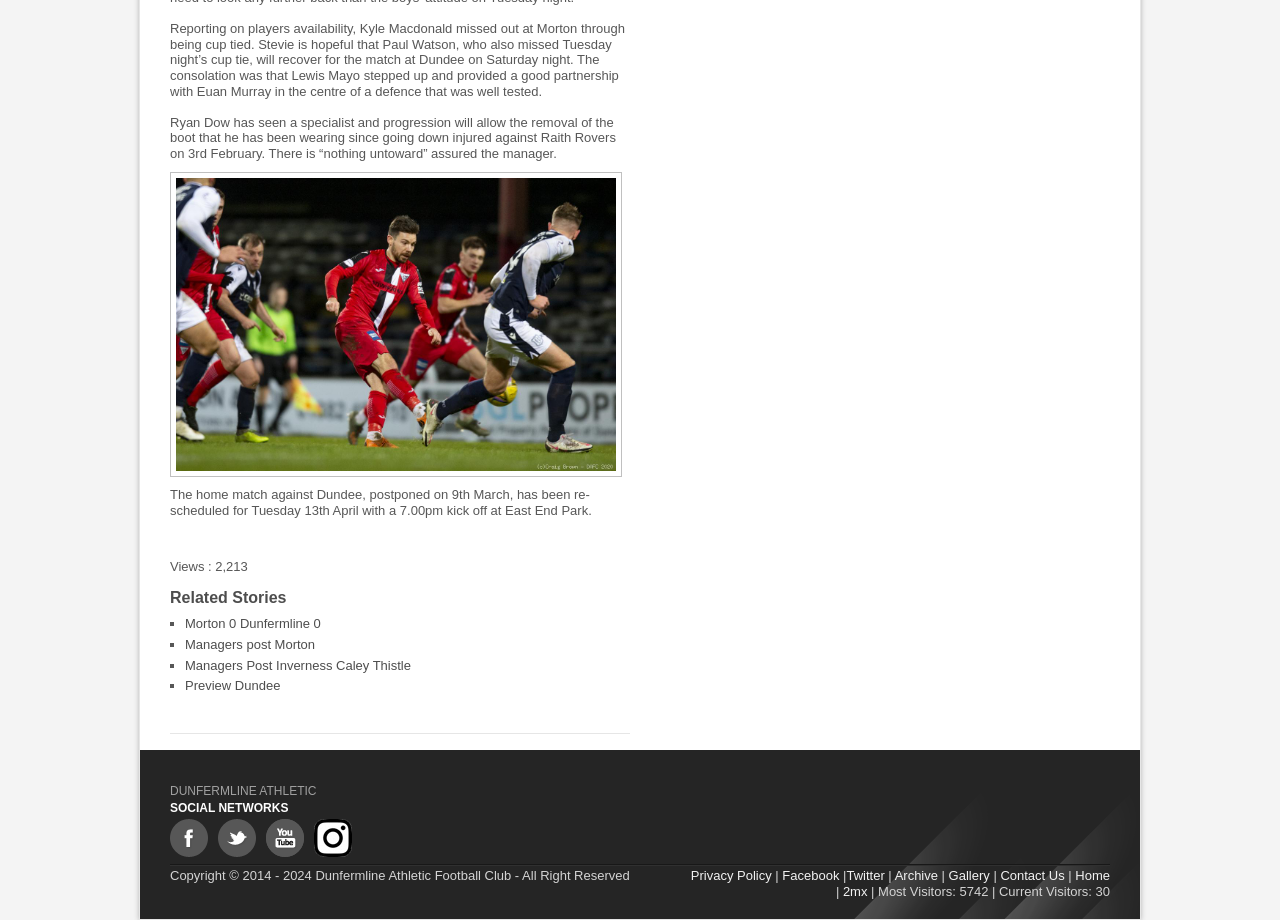Identify the bounding box coordinates of the part that should be clicked to carry out this instruction: "Click on the 'BUSINESS' link".

None